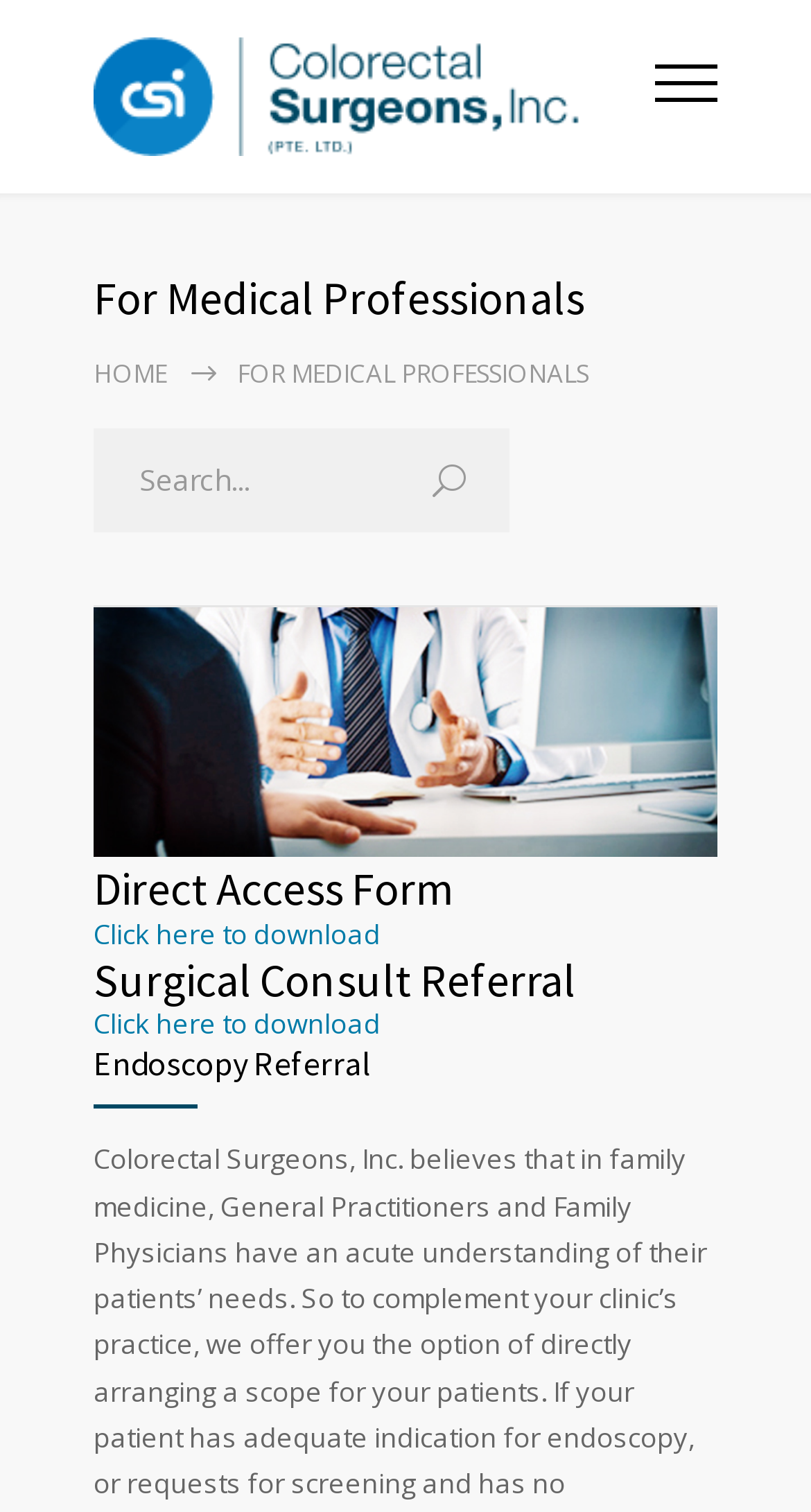Identify and provide the text content of the webpage's primary headline.

For Medical Professionals